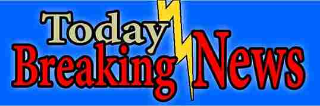Where is the logo banner located on the webpage?
Look at the image and provide a short answer using one word or a phrase.

At the top